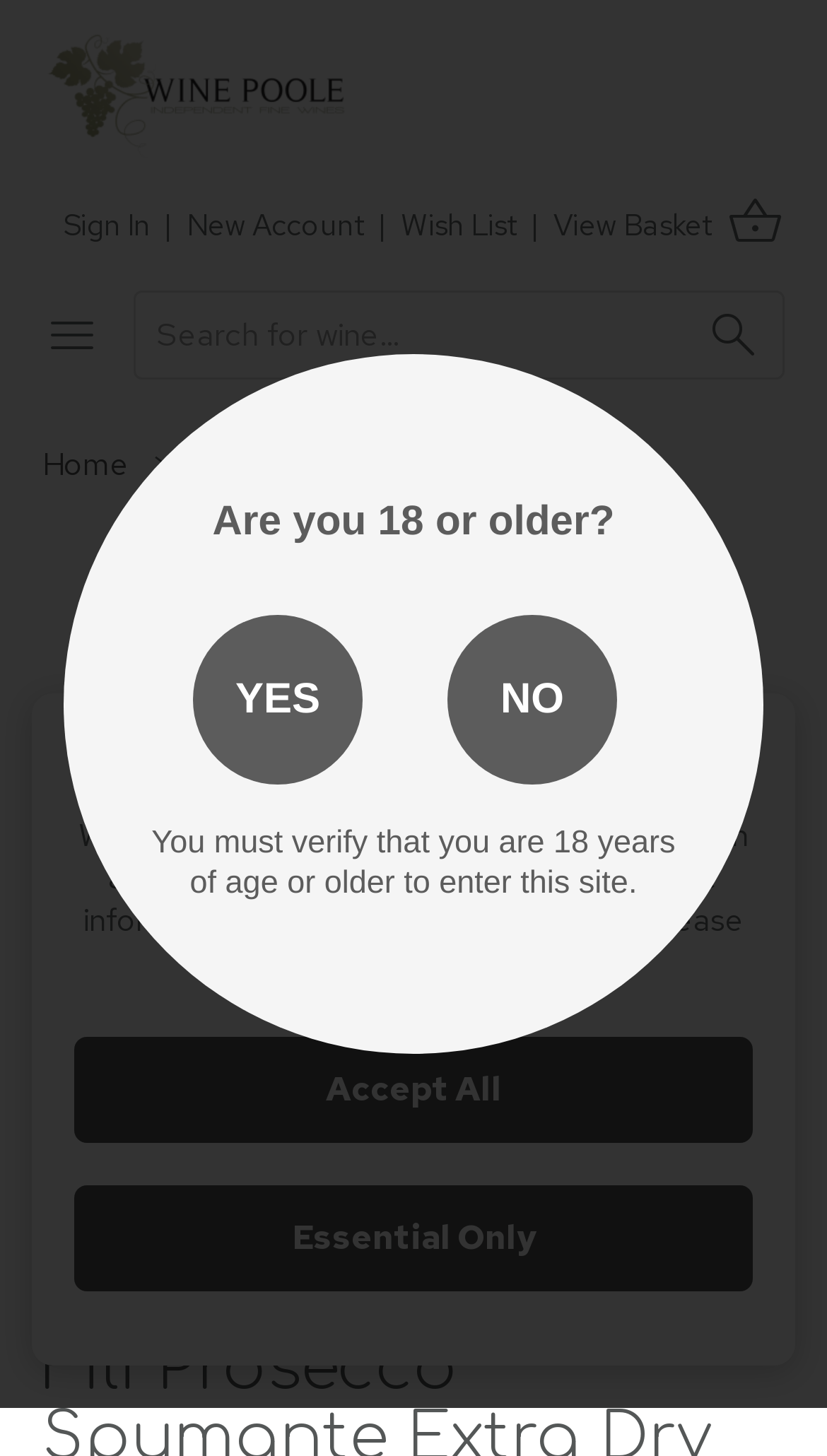Please find the bounding box coordinates of the element that needs to be clicked to perform the following instruction: "Click on Coupon Codes". The bounding box coordinates should be four float numbers between 0 and 1, represented as [left, top, right, bottom].

None